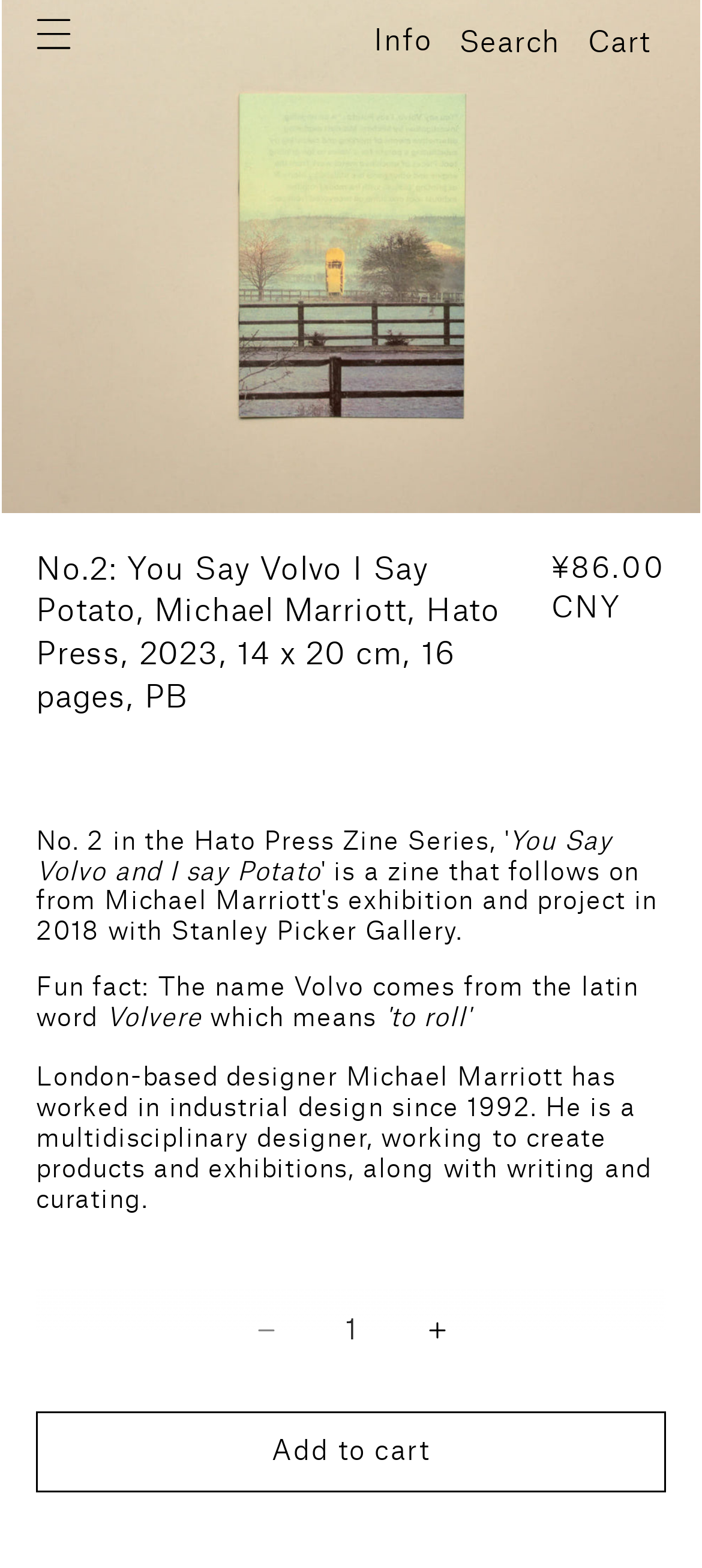Can you show the bounding box coordinates of the region to click on to complete the task described in the instruction: "Decrease quantity"?

[0.321, 0.821, 0.436, 0.875]